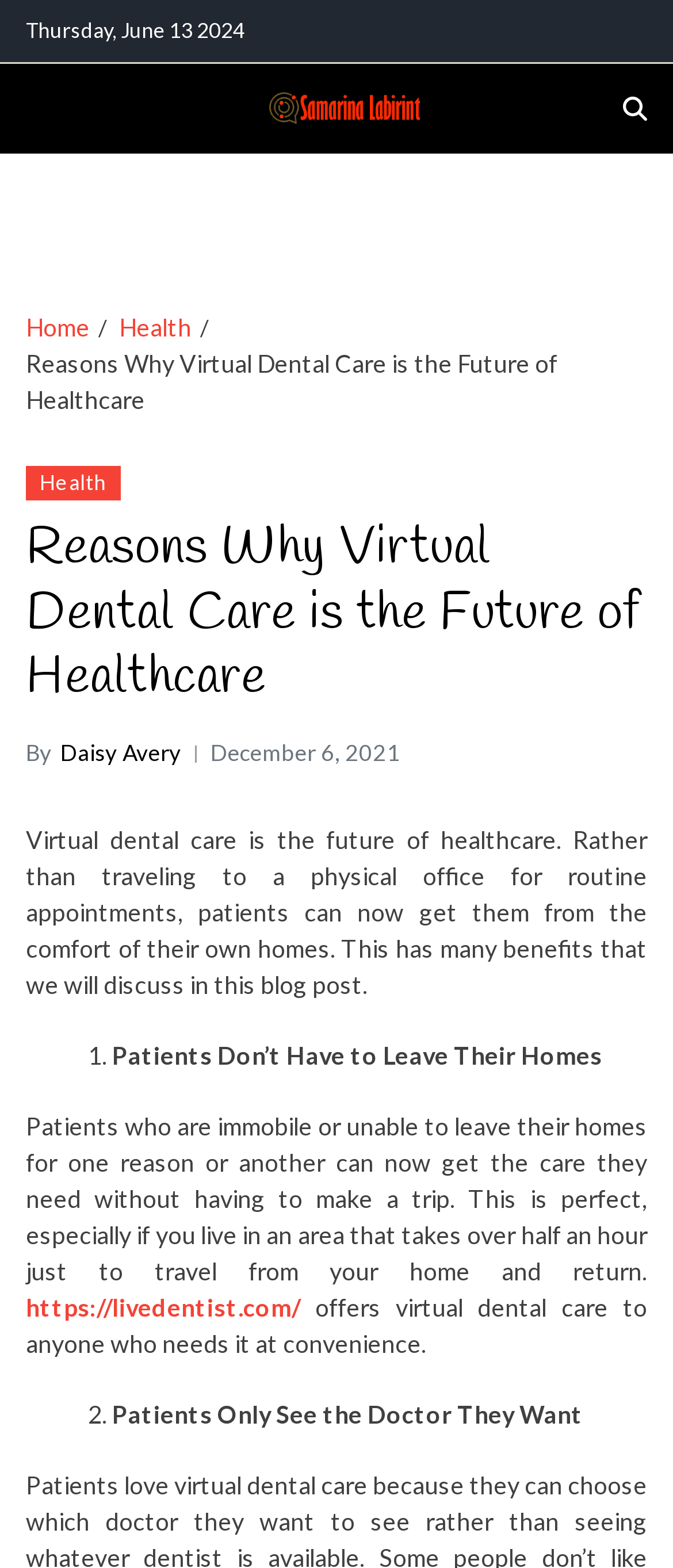Determine the main text heading of the webpage and provide its content.

Reasons Why Virtual Dental Care is the Future of Healthcare